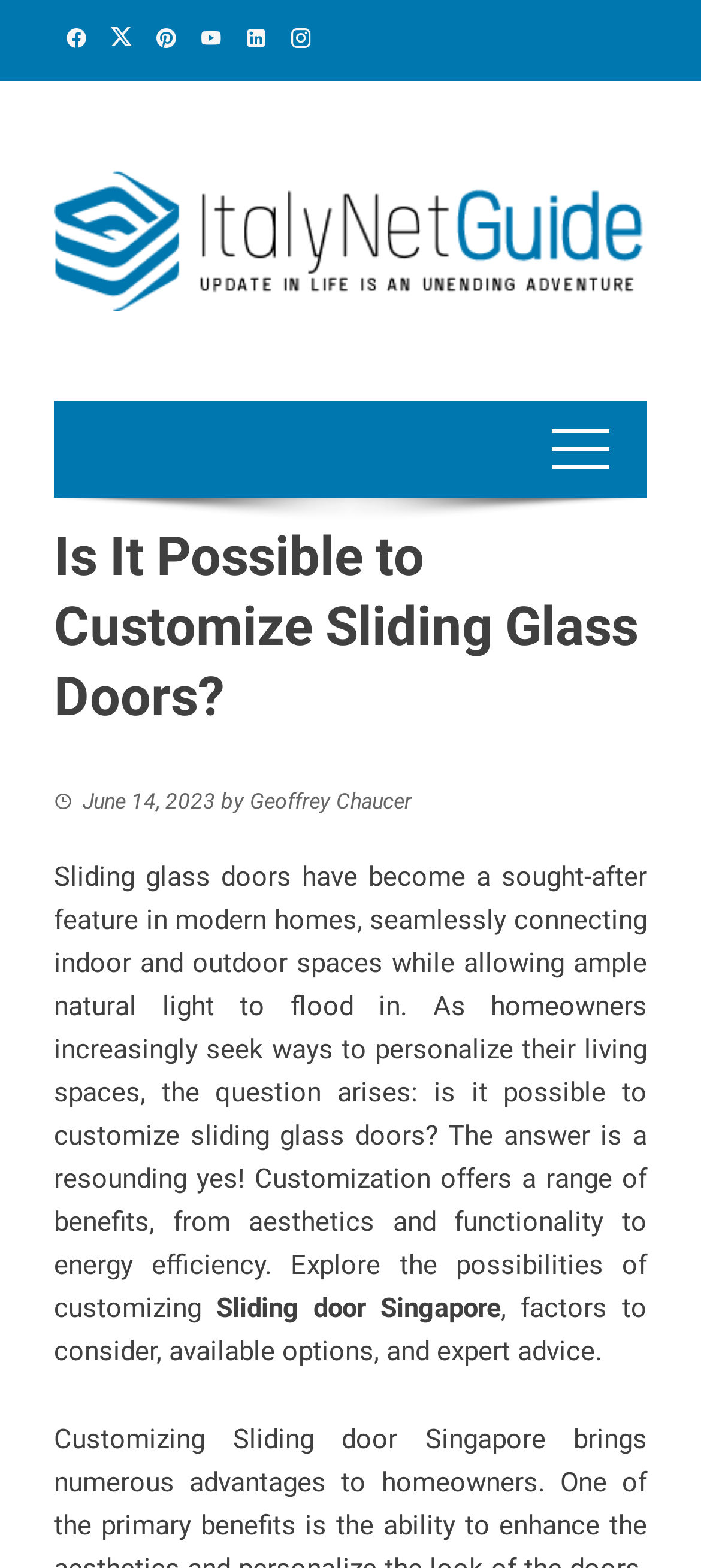Who is the author of the article?
Please answer the question as detailed as possible.

I found the author's name by examining the header section, which contains the author's name along with the date of the article. The text 'by Geoffrey Chaucer' indicates that Geoffrey Chaucer is the author of the article.